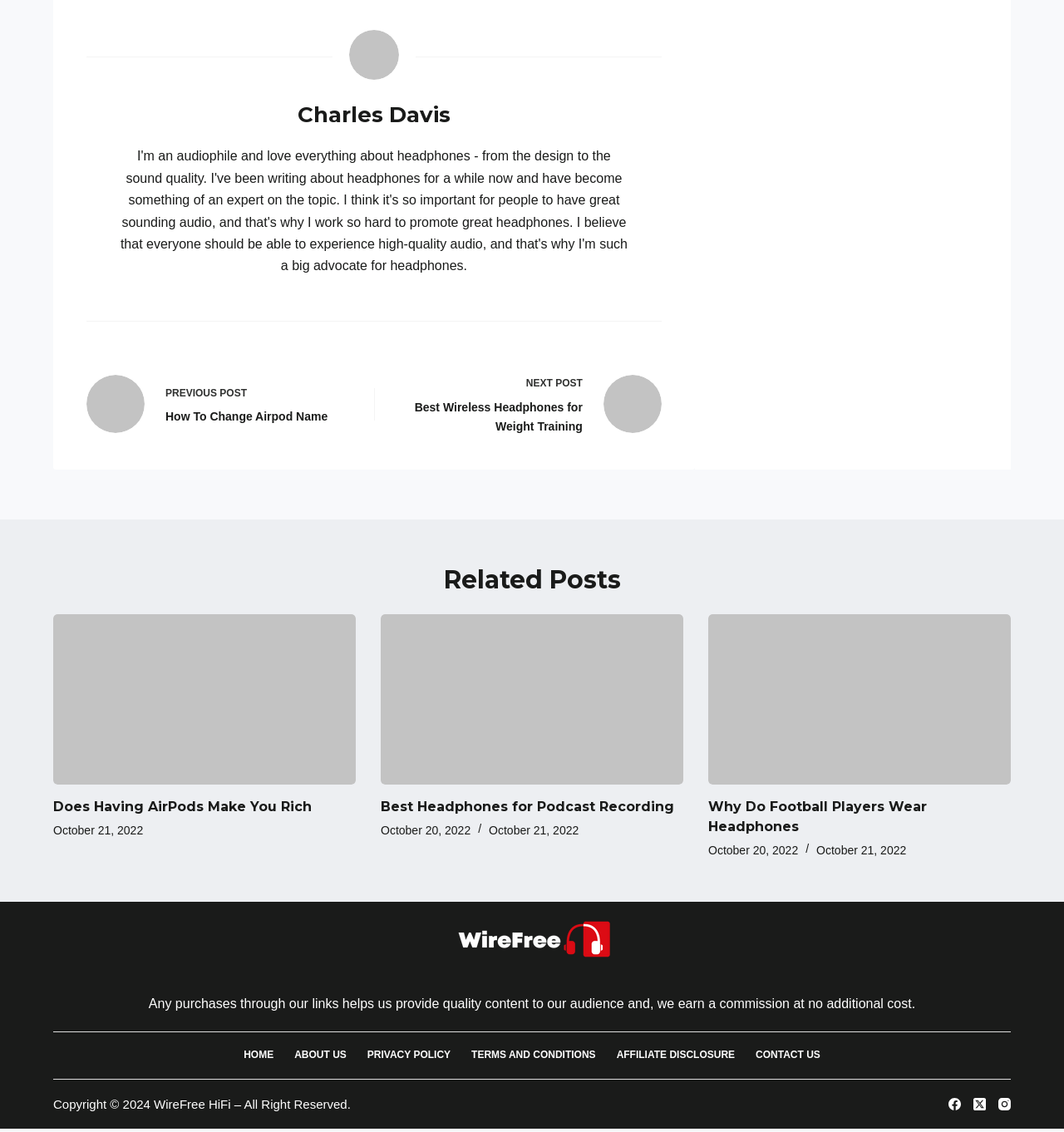Use a single word or phrase to answer the question:
What is the date of the article 'Best Headphones for Podcast Recording'?

October 20, 2022